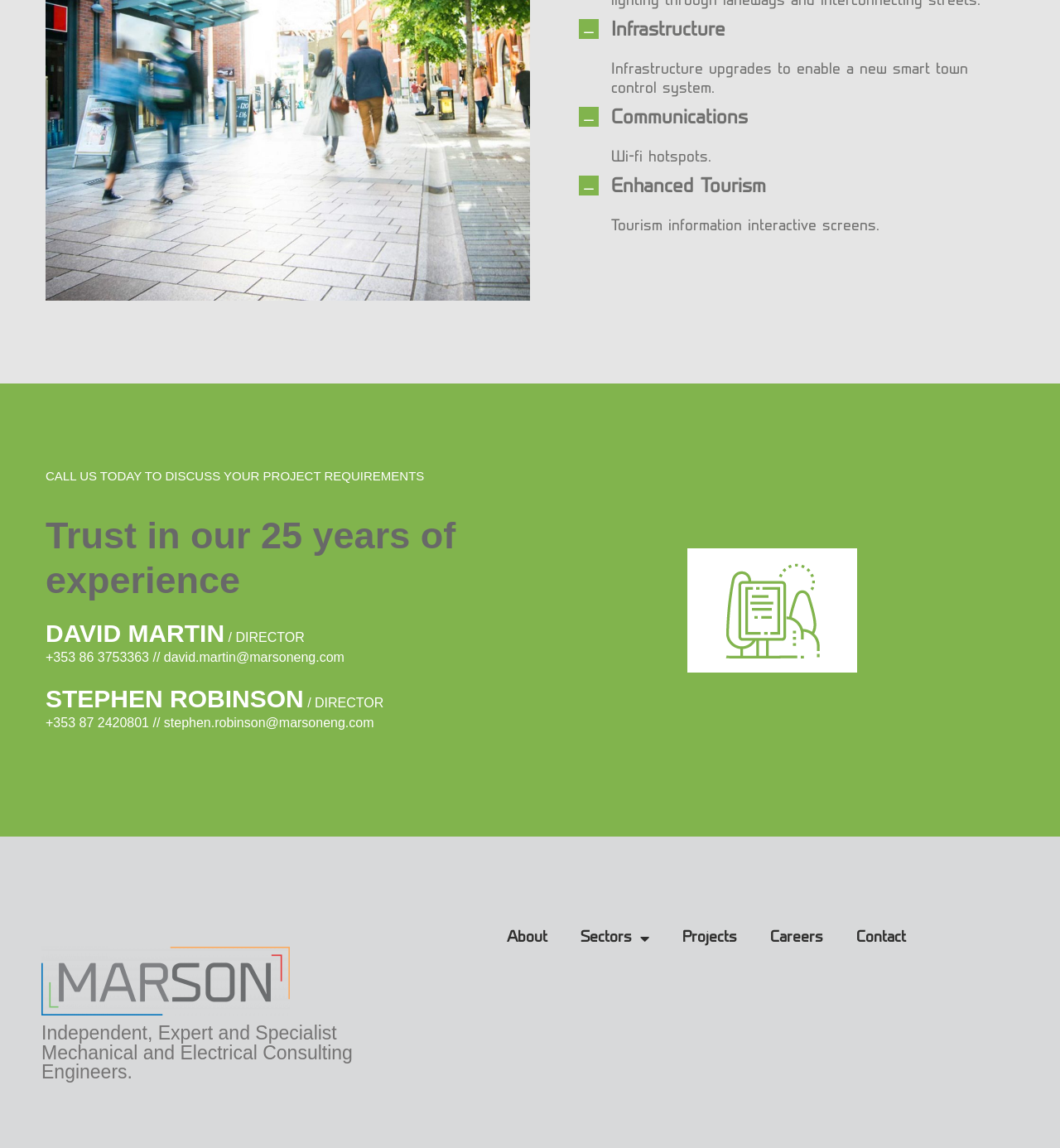Refer to the screenshot and answer the following question in detail:
What is the purpose of the 'Infrastructure upgrades'?

I found the purpose of the 'Infrastructure upgrades' by reading the text next to the 'Infrastructure' heading, which says 'Infrastructure upgrades to enable a new smart town control system'.